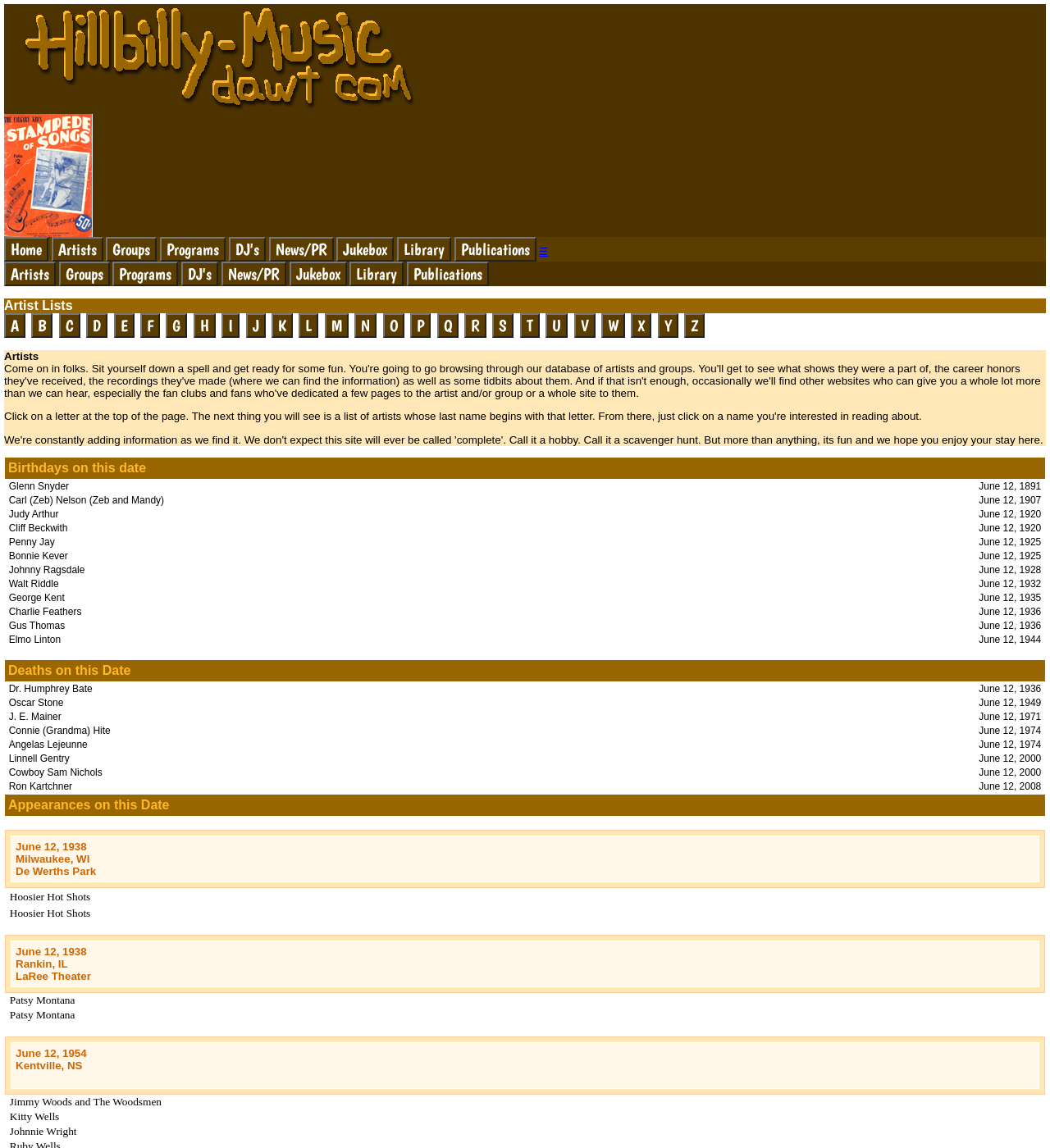Using the elements shown in the image, answer the question comprehensively: How many links are there in the artist list?

The artist list has 26 links, ranging from 'A' to 'Z', with each letter having a corresponding link.